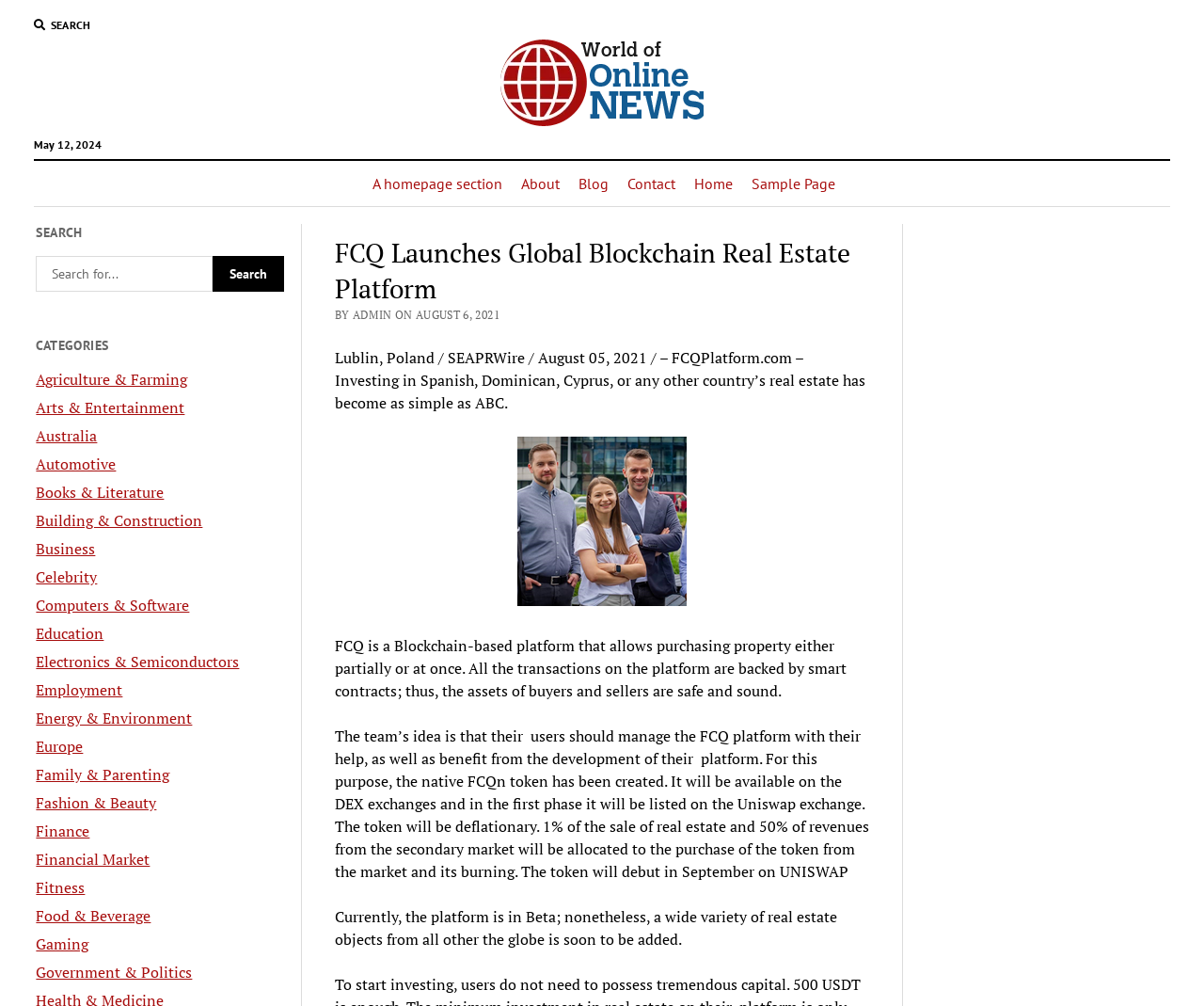What is the name of the platform?
Provide a short answer using one word or a brief phrase based on the image.

FCQPlatform.com